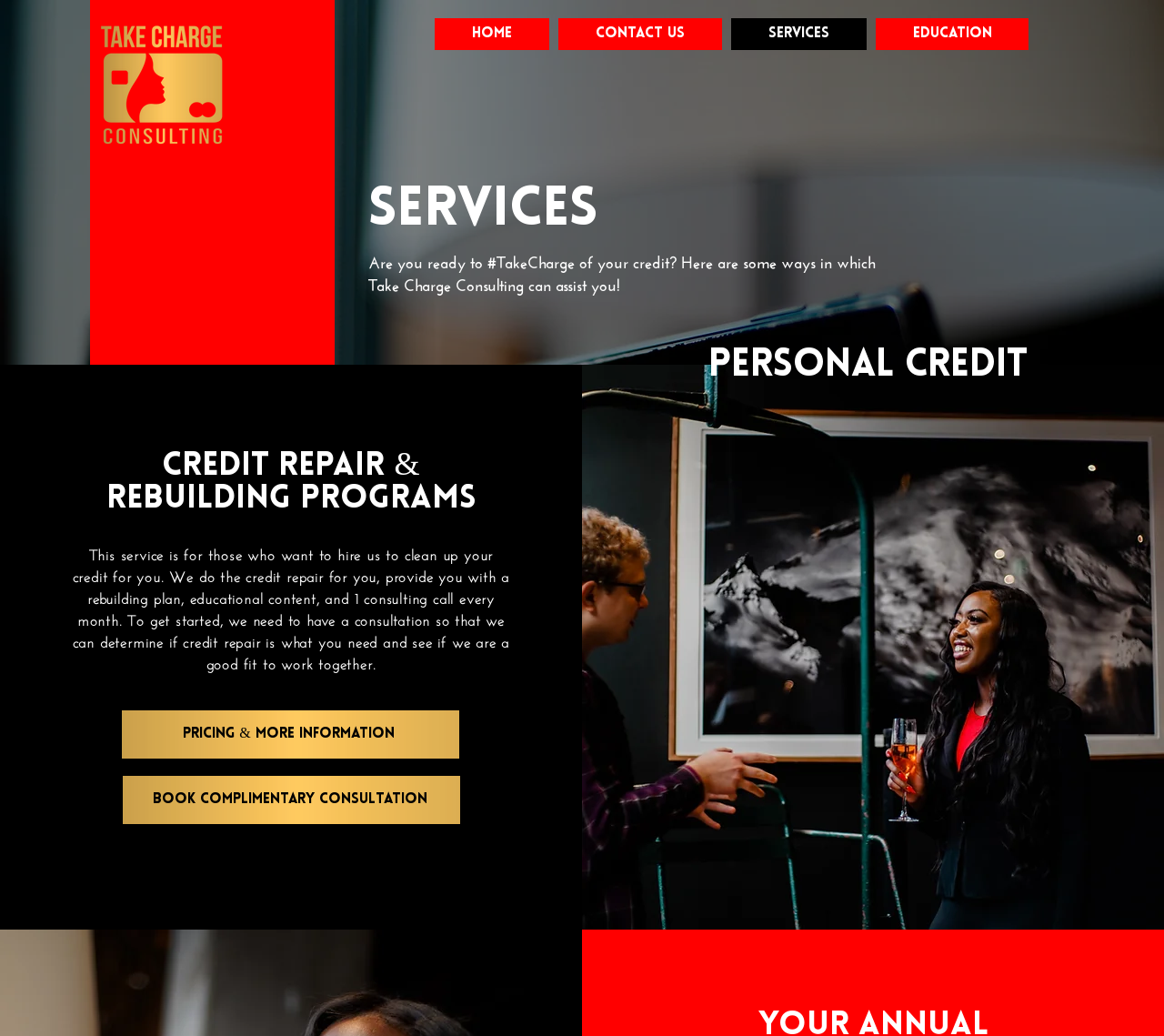Bounding box coordinates should be in the format (top-left x, top-left y, bottom-right x, bottom-right y) and all values should be floating point numbers between 0 and 1. Determine the bounding box coordinate for the UI element described as: SERVICES

[0.628, 0.018, 0.745, 0.048]